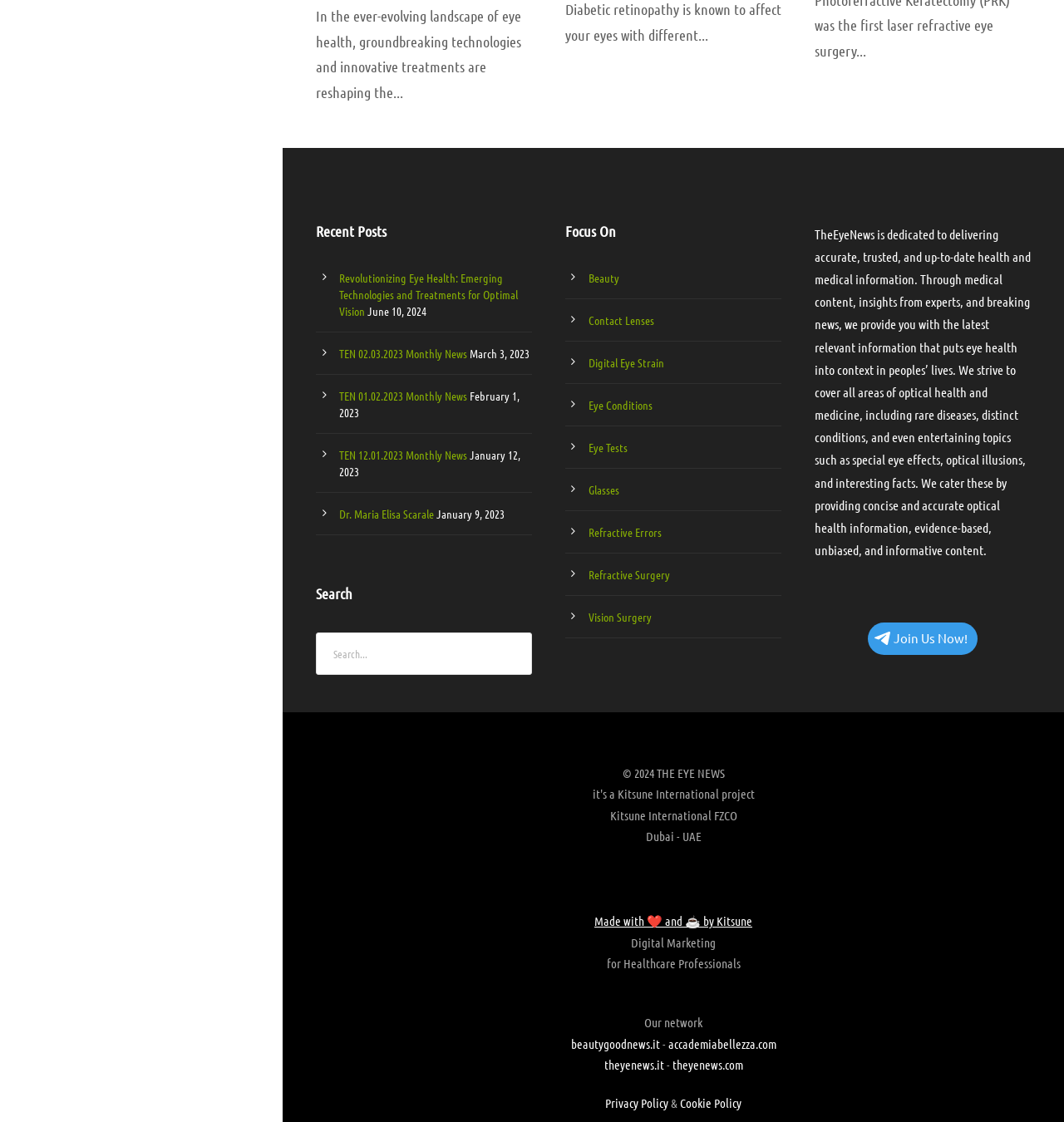What is the purpose of the search function?
Provide a one-word or short-phrase answer based on the image.

To find specific content